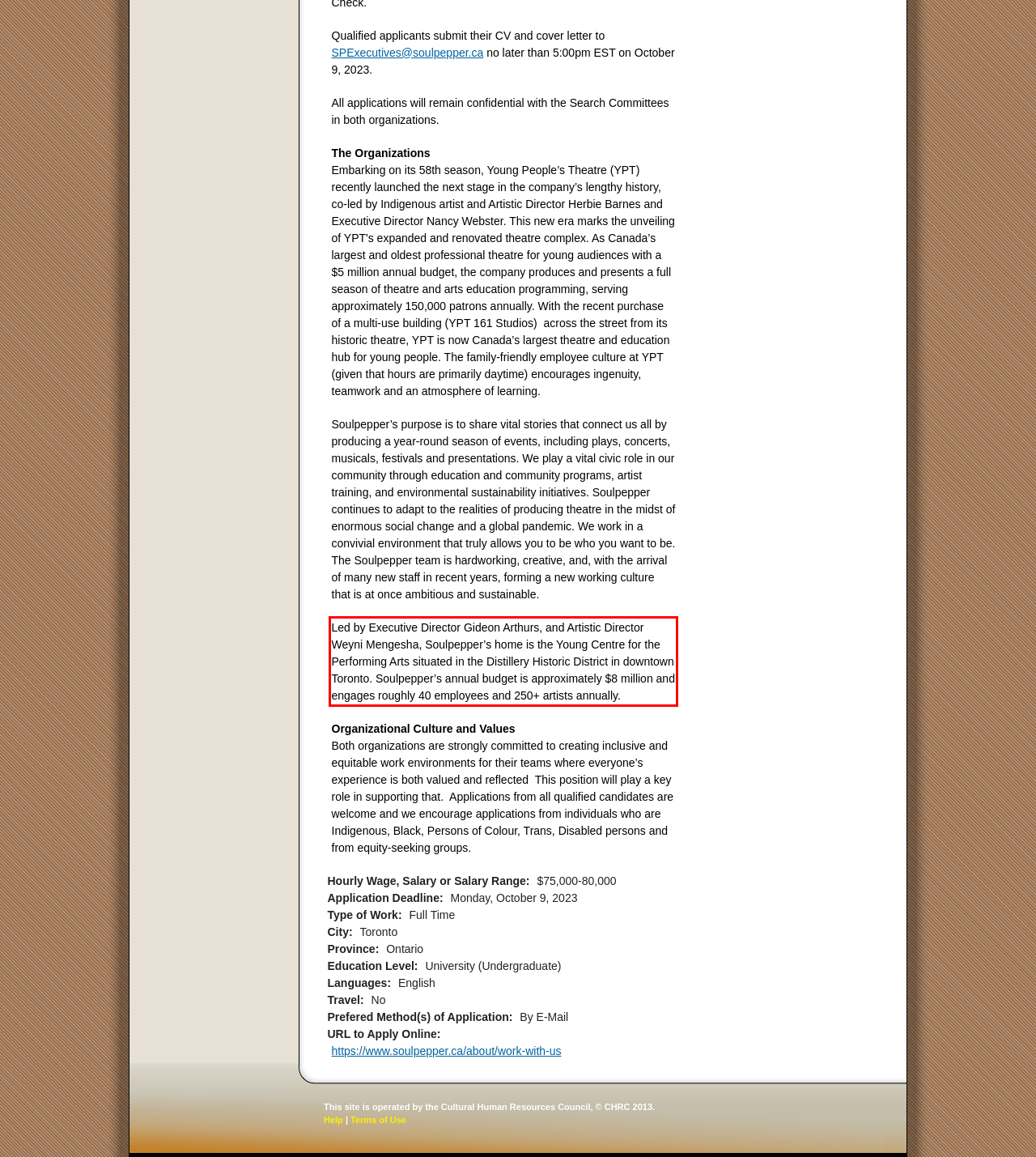Locate the red bounding box in the provided webpage screenshot and use OCR to determine the text content inside it.

Led by Executive Director Gideon Arthurs, and Artistic Director Weyni Mengesha, Soulpepper’s home is the Young Centre for the Performing Arts situated in the Distillery Historic District in downtown Toronto. Soulpepper’s annual budget is approximately $8 million and engages roughly 40 employees and 250+ artists annually.